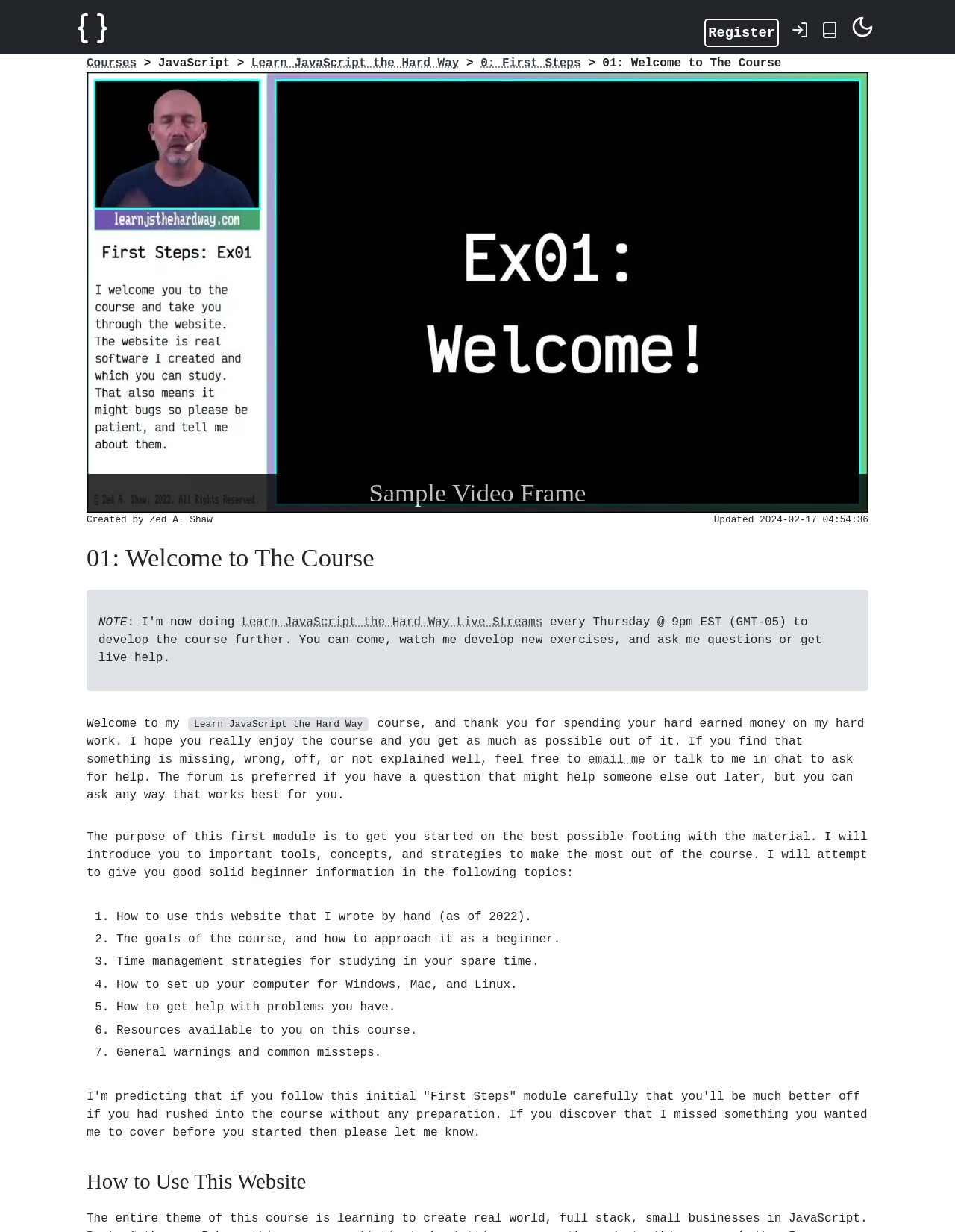How many topics are introduced in the first module?
Provide a concise answer using a single word or phrase based on the image.

7